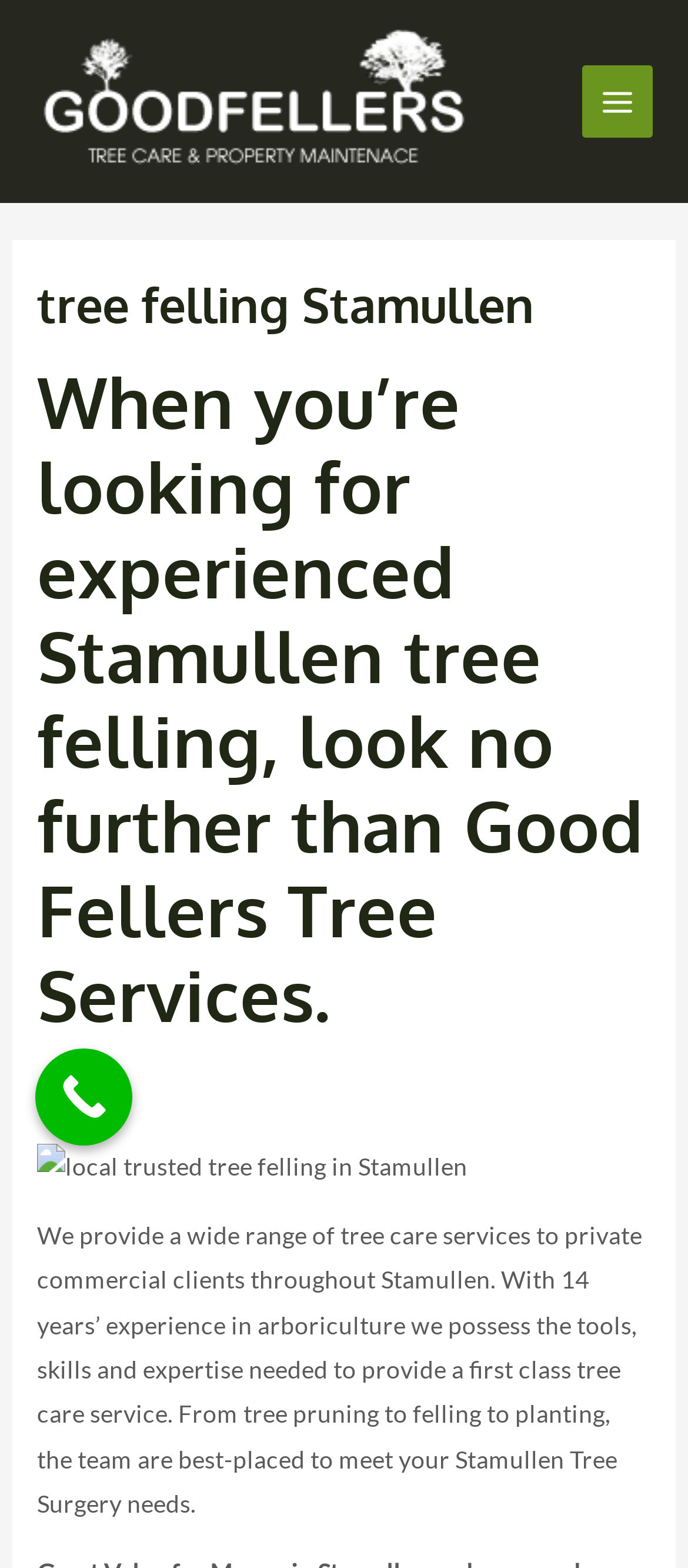Locate the bounding box of the UI element defined by this description: "Call Now Button". The coordinates should be given as four float numbers between 0 and 1, formatted as [left, top, right, bottom].

[0.051, 0.669, 0.192, 0.731]